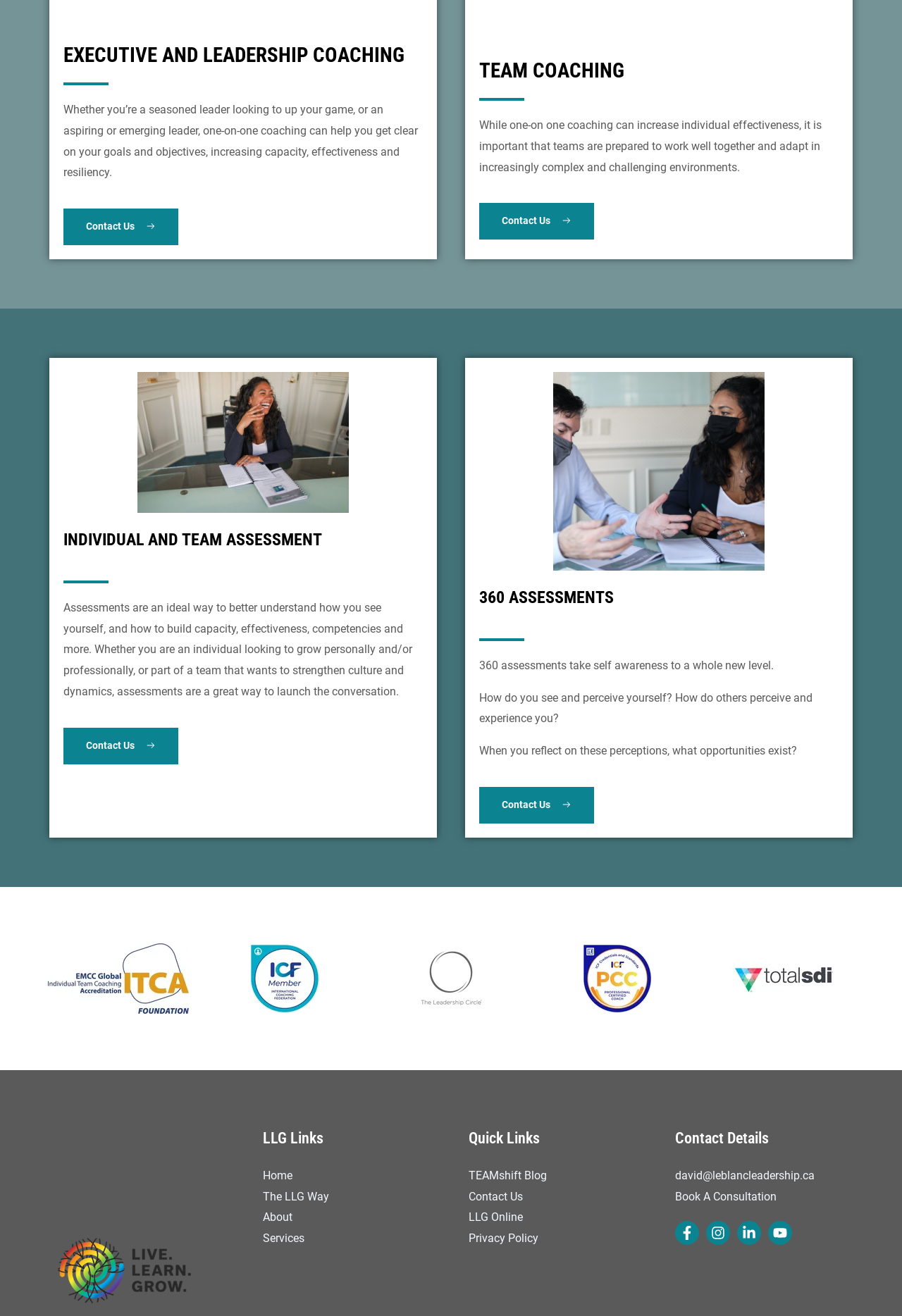Given the element description Book A Consultation, specify the bounding box coordinates of the corresponding UI element in the format (top-left x, top-left y, bottom-right x, bottom-right y). All values must be between 0 and 1.

[0.748, 0.904, 0.861, 0.914]